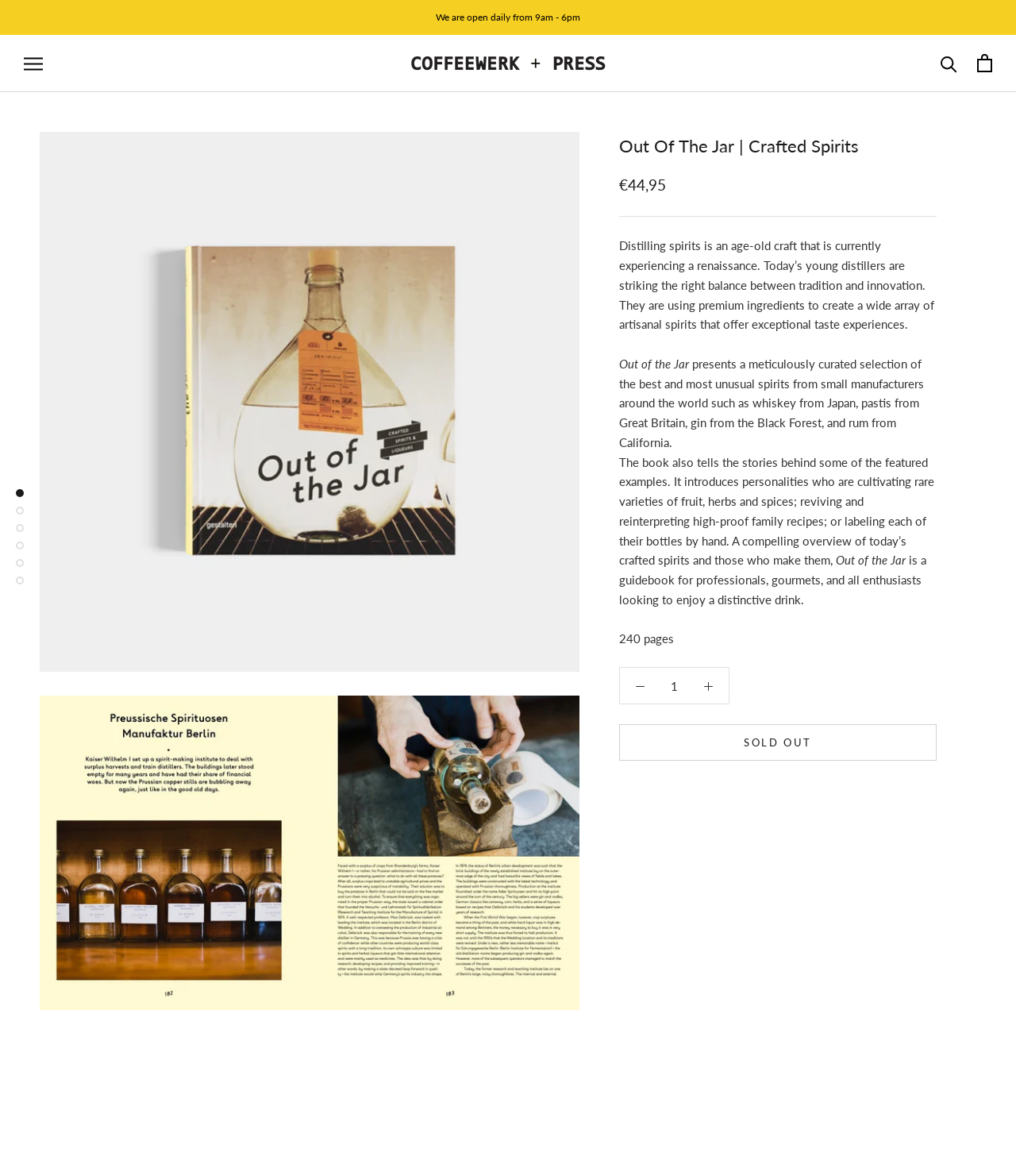Give a one-word or short phrase answer to the question: 
Is the book currently available for purchase?

No